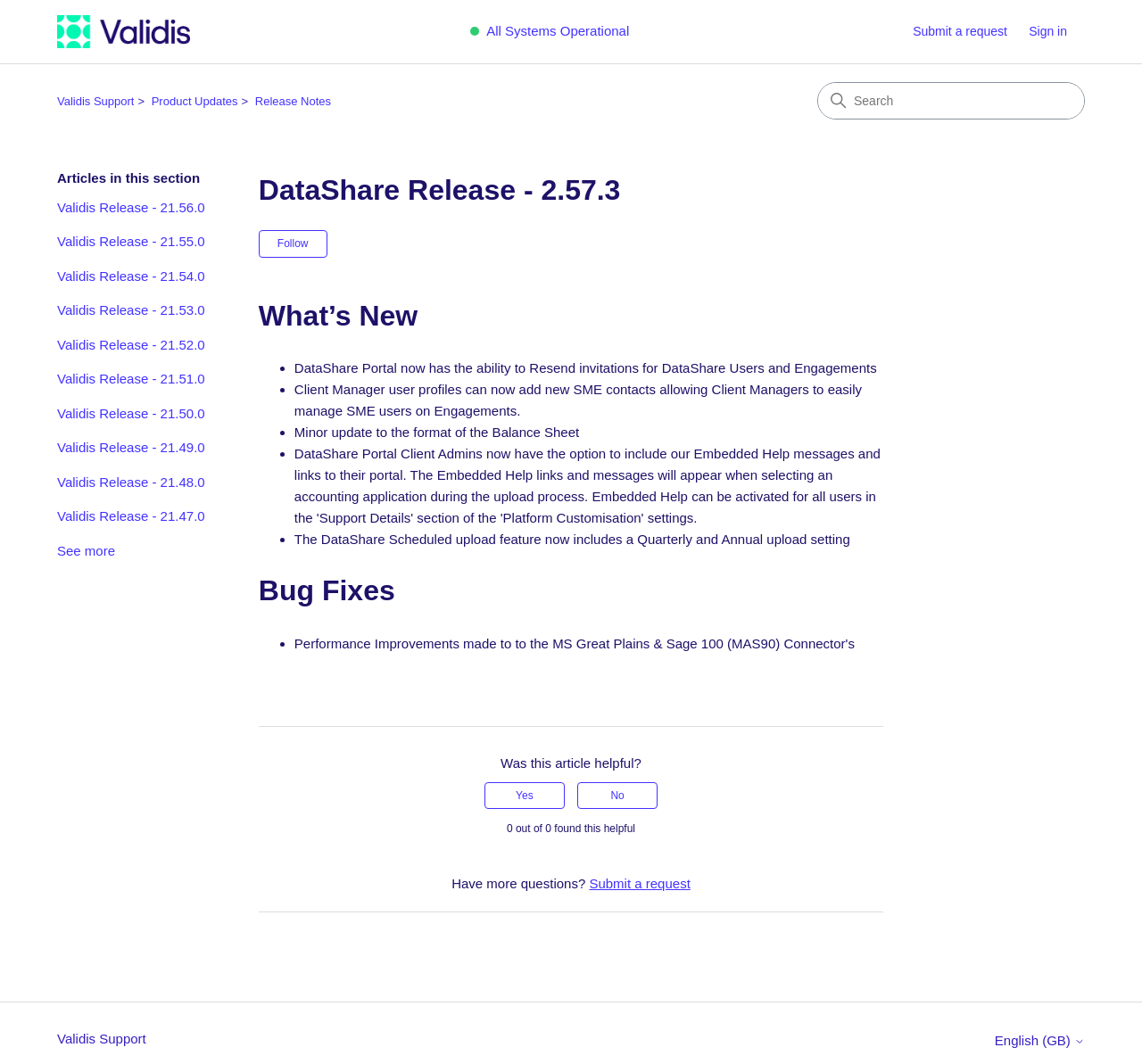Using the description: "aria-label="Search" name="query" placeholder="Search"", determine the UI element's bounding box coordinates. Ensure the coordinates are in the format of four float numbers between 0 and 1, i.e., [left, top, right, bottom].

[0.716, 0.078, 0.949, 0.111]